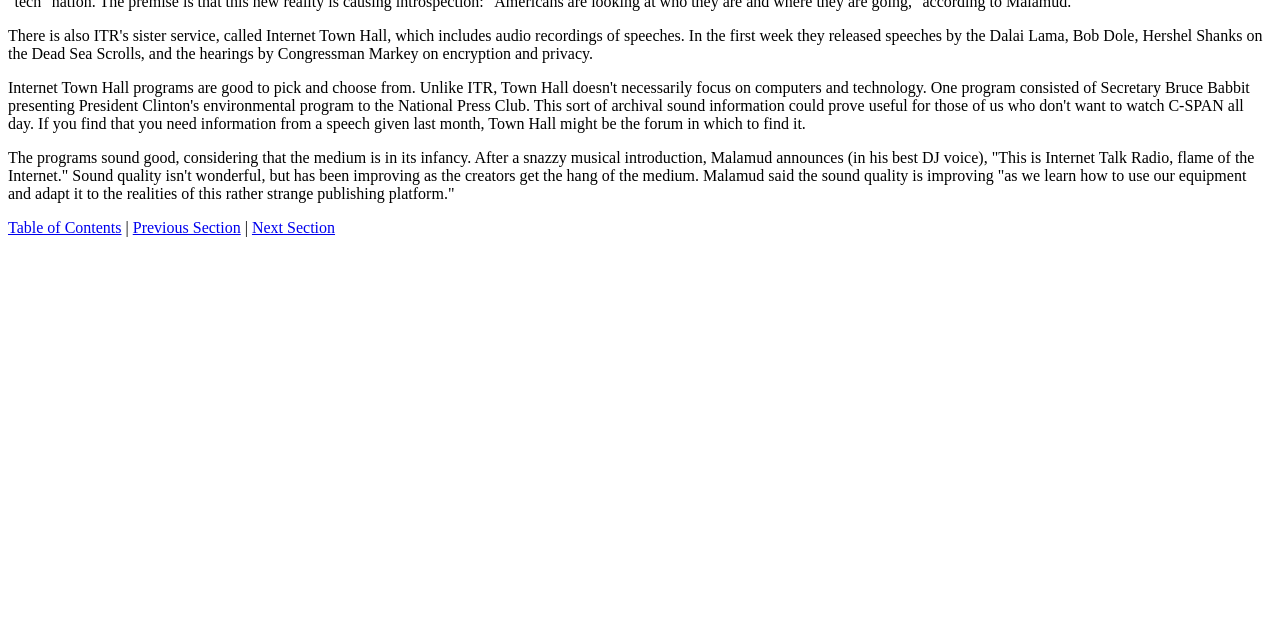Bounding box coordinates are given in the format (top-left x, top-left y, bottom-right x, bottom-right y). All values should be floating point numbers between 0 and 1. Provide the bounding box coordinate for the UI element described as: Next Section

[0.197, 0.342, 0.262, 0.368]